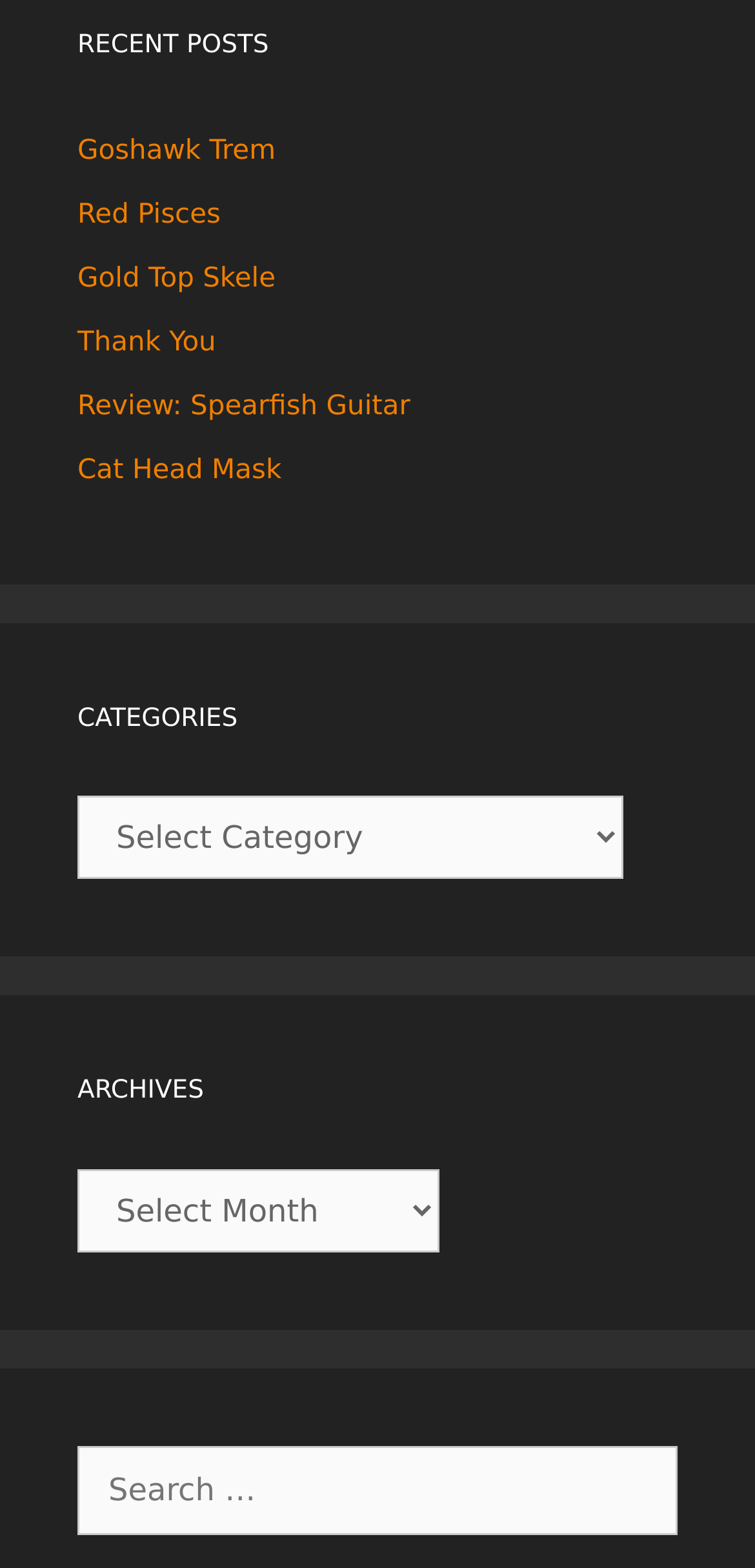How many categories are listed?
Based on the visual content, answer with a single word or a brief phrase.

1